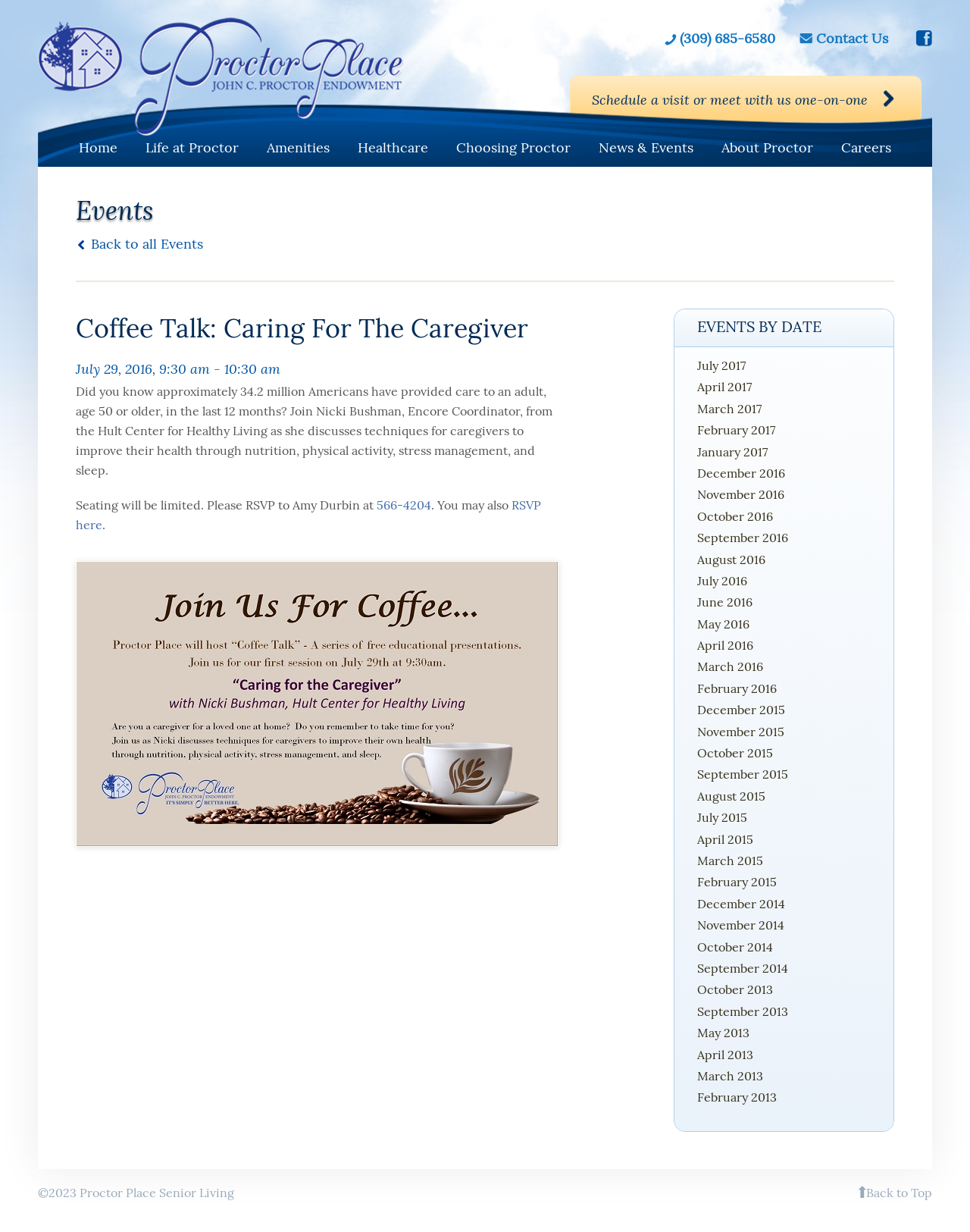Determine the bounding box coordinates of the clickable element to complete this instruction: "Call (309) 685-6580". Provide the coordinates in the format of four float numbers between 0 and 1, [left, top, right, bottom].

[0.685, 0.025, 0.799, 0.038]